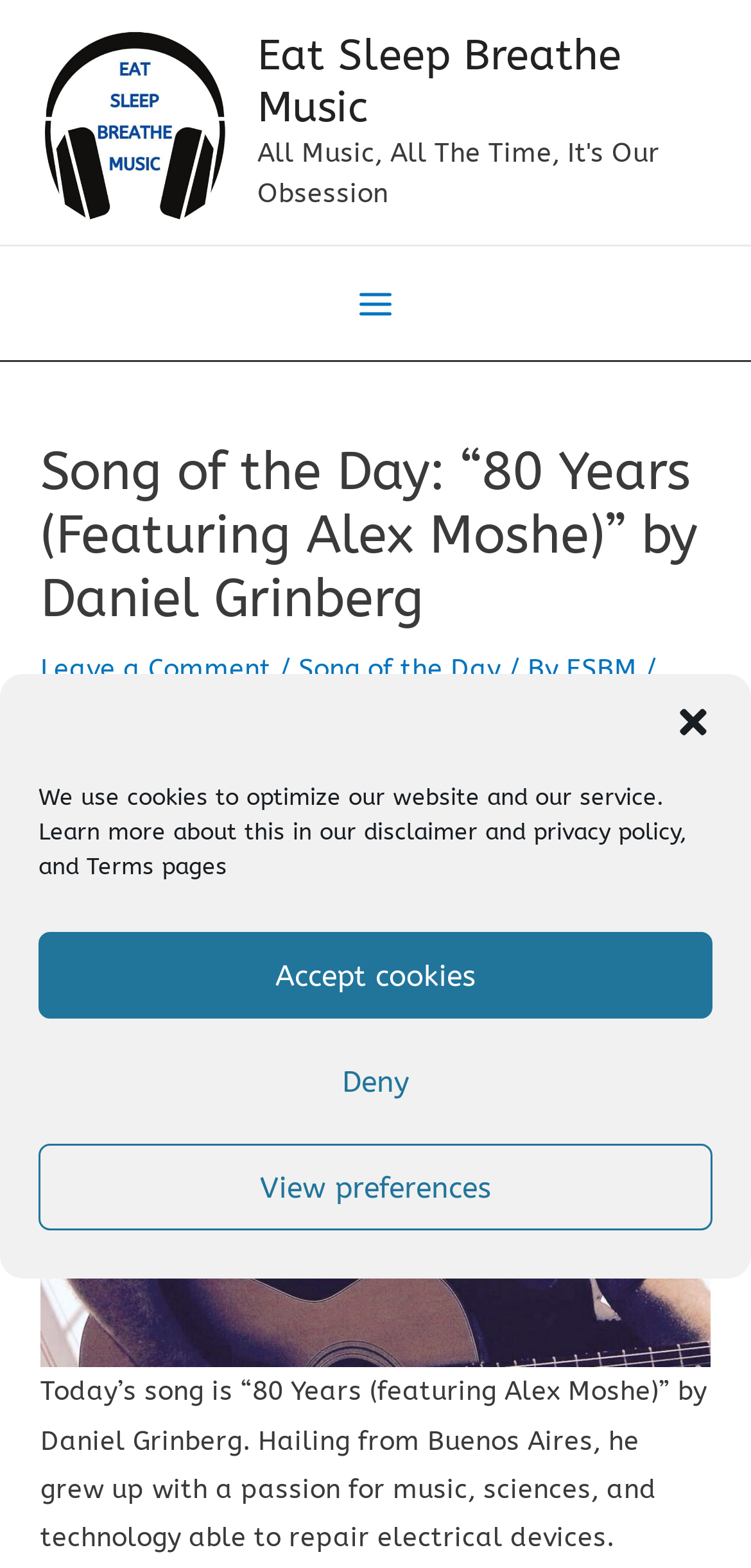Bounding box coordinates should be provided in the format (top-left x, top-left y, bottom-right x, bottom-right y) with all values between 0 and 1. Identify the bounding box for this UI element: Song of the Day

[0.398, 0.416, 0.667, 0.437]